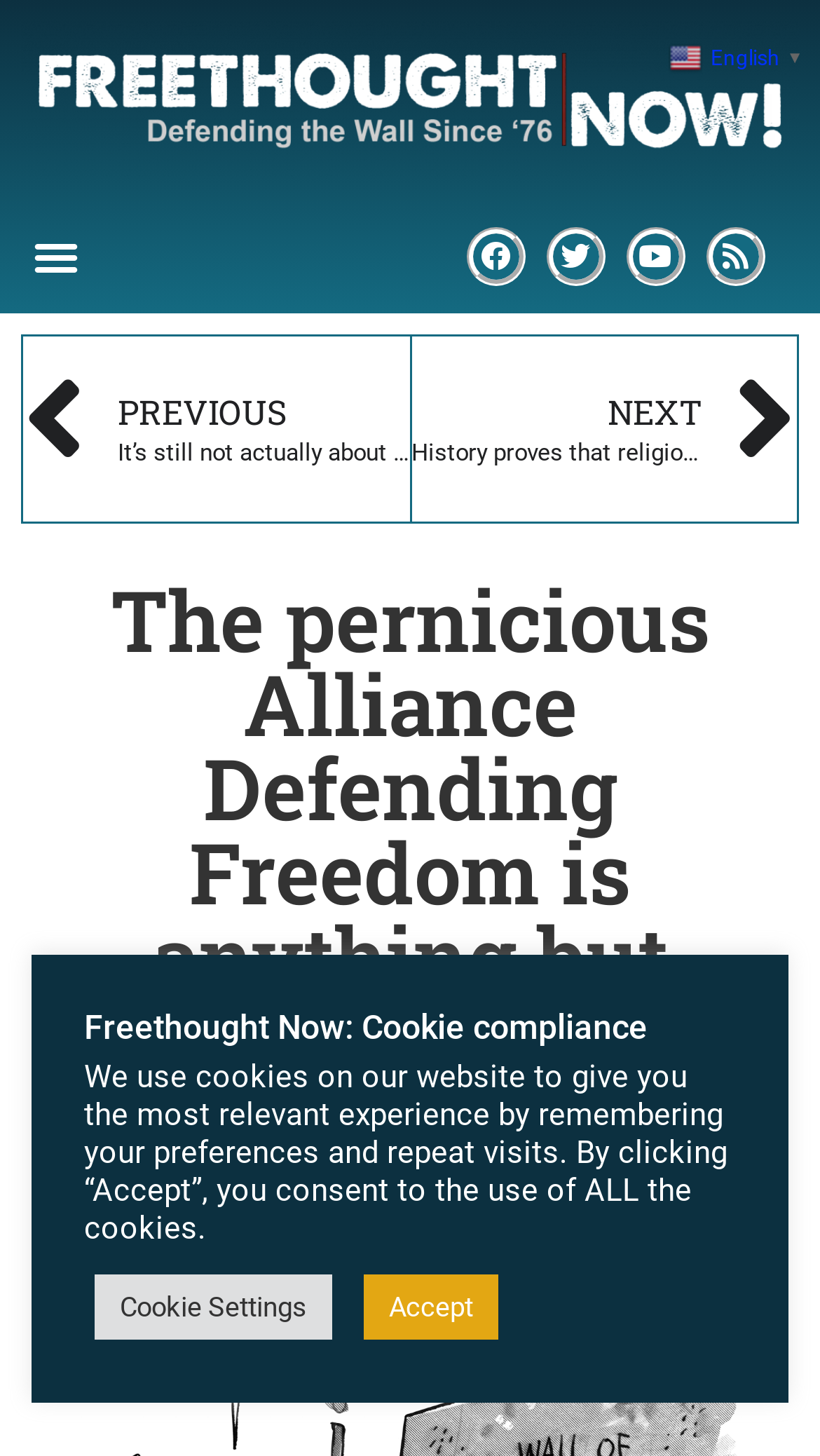Respond with a single word or phrase to the following question: What is the purpose of the 'Cookie Settings' button?

To manage cookie preferences